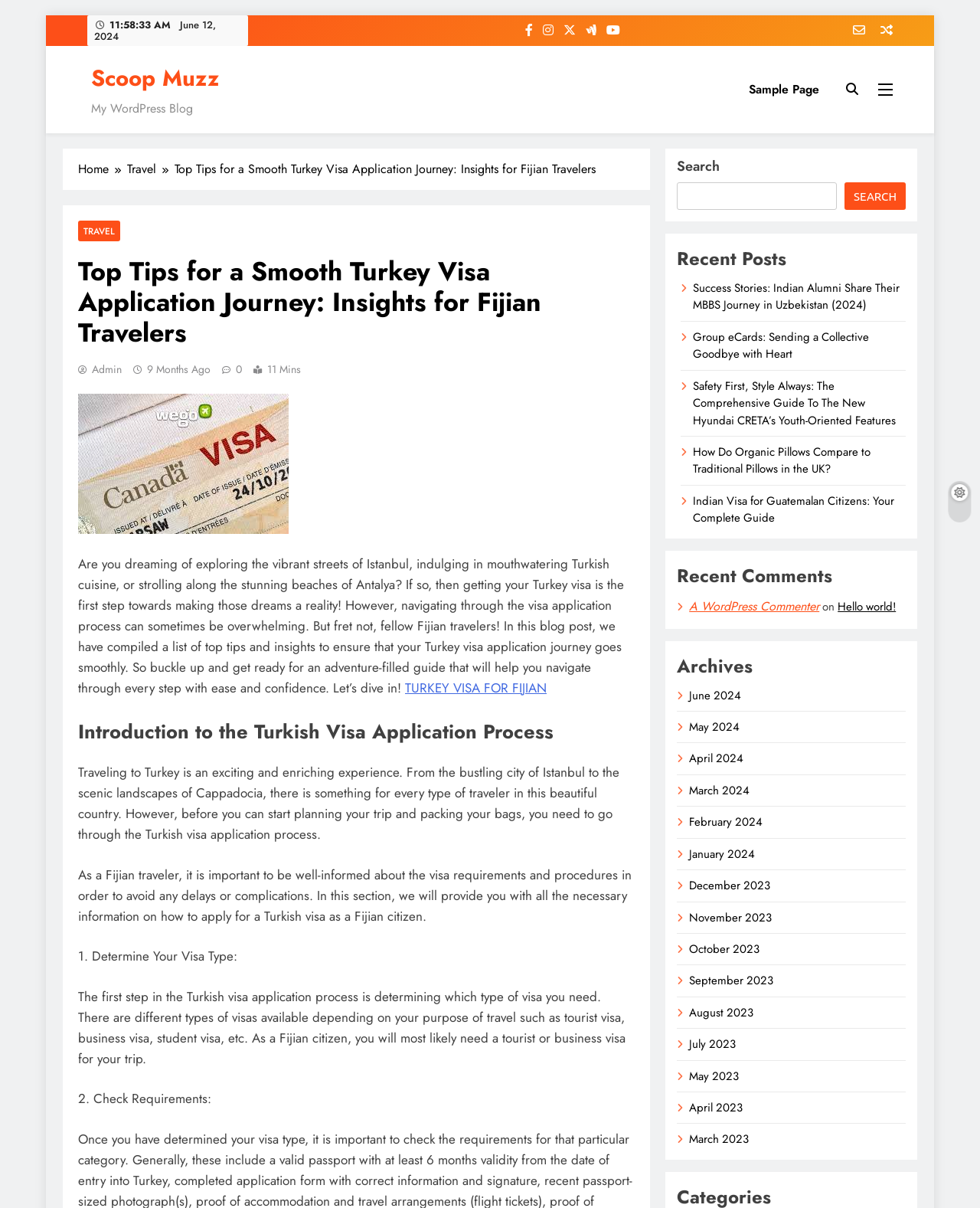What is the headline of the webpage?

Top Tips for a Smooth Turkey Visa Application Journey: Insights for Fijian Travelers